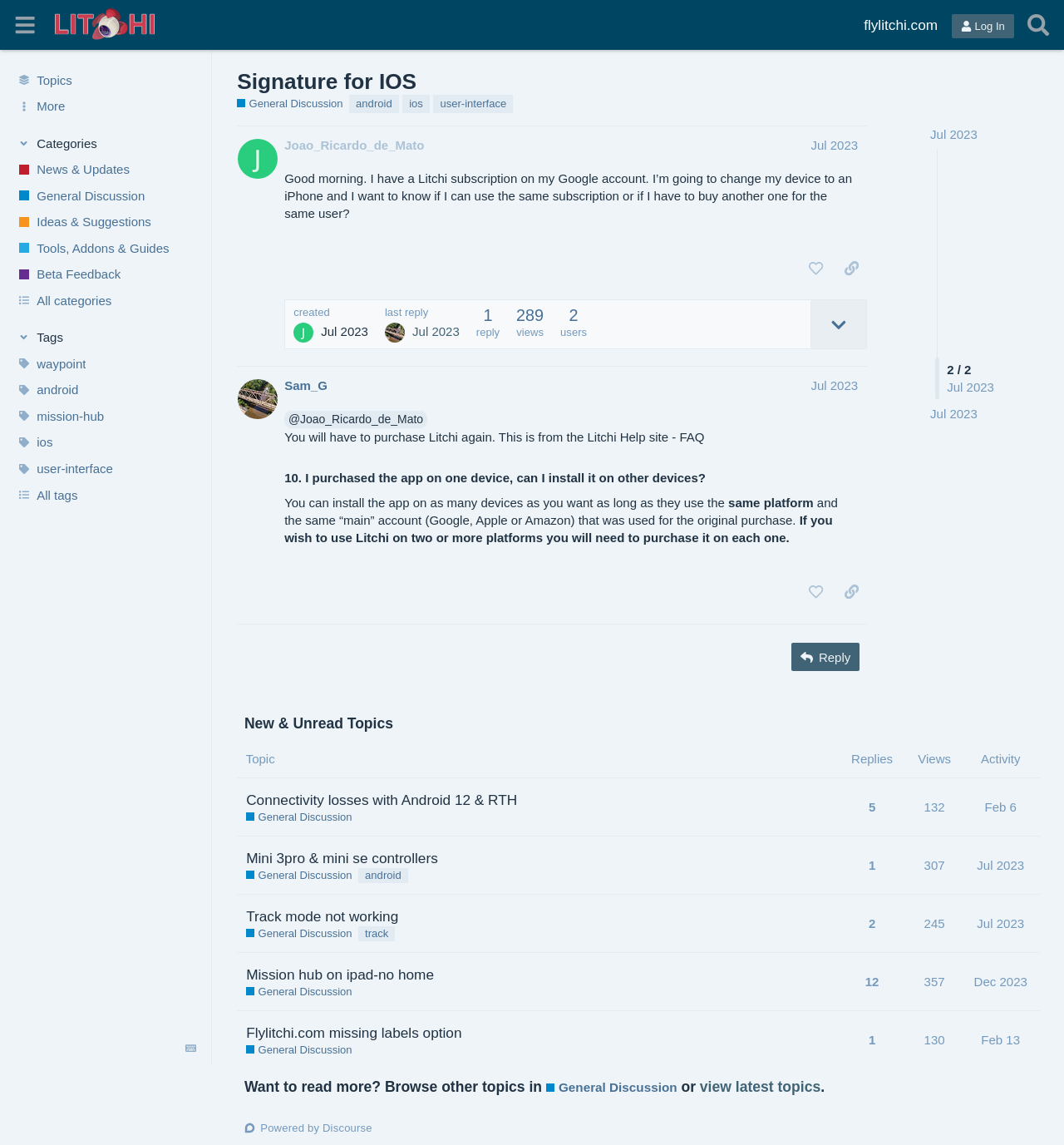What is the category of the discussion?
Refer to the image and give a detailed answer to the query.

The category of the discussion can be found in the link element that says 'General Discussion' above the post content. This is also a breadcrumb navigation element.